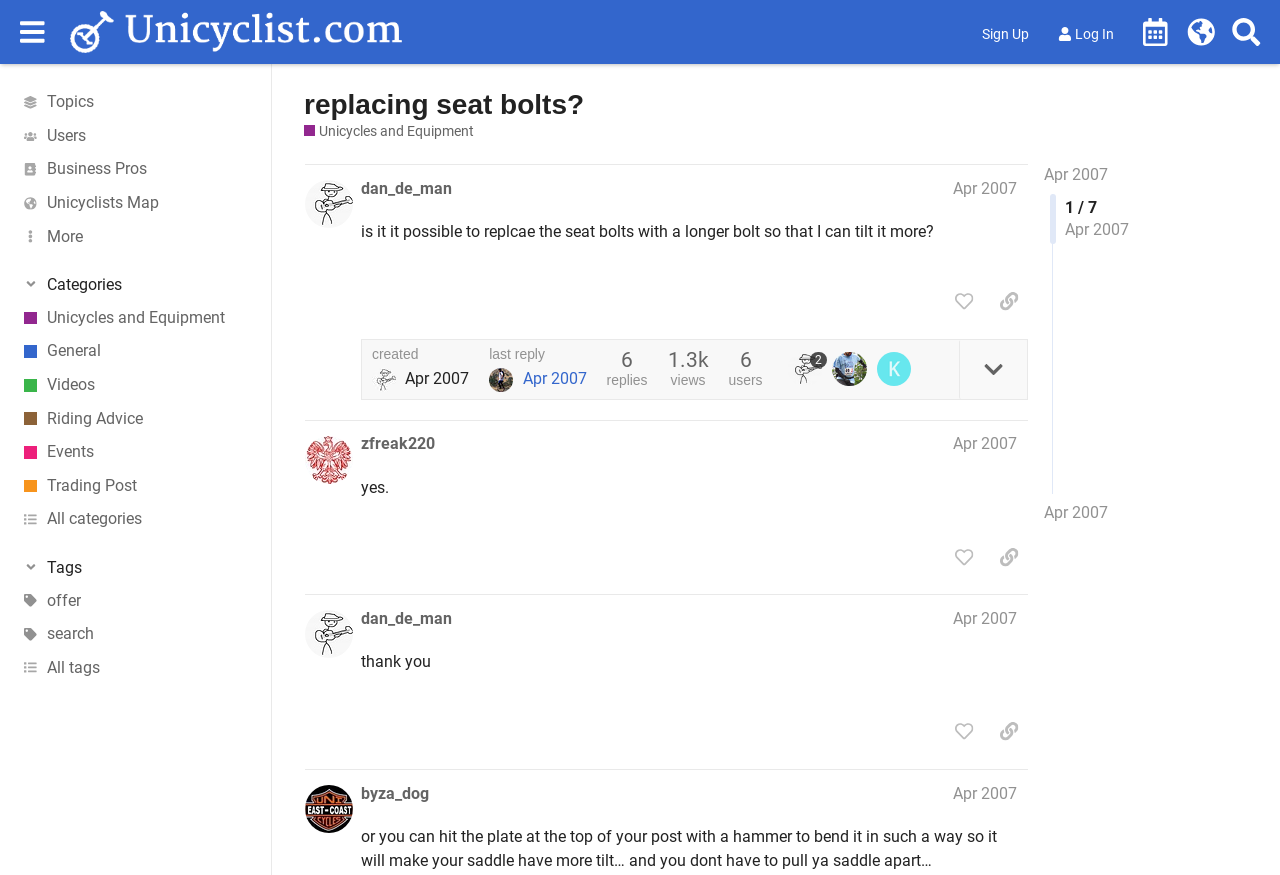What is the date of the first post?
Using the information from the image, answer the question thoroughly.

I found the answer by looking at the first post, where the date 'Apr 7, 2007' is displayed.